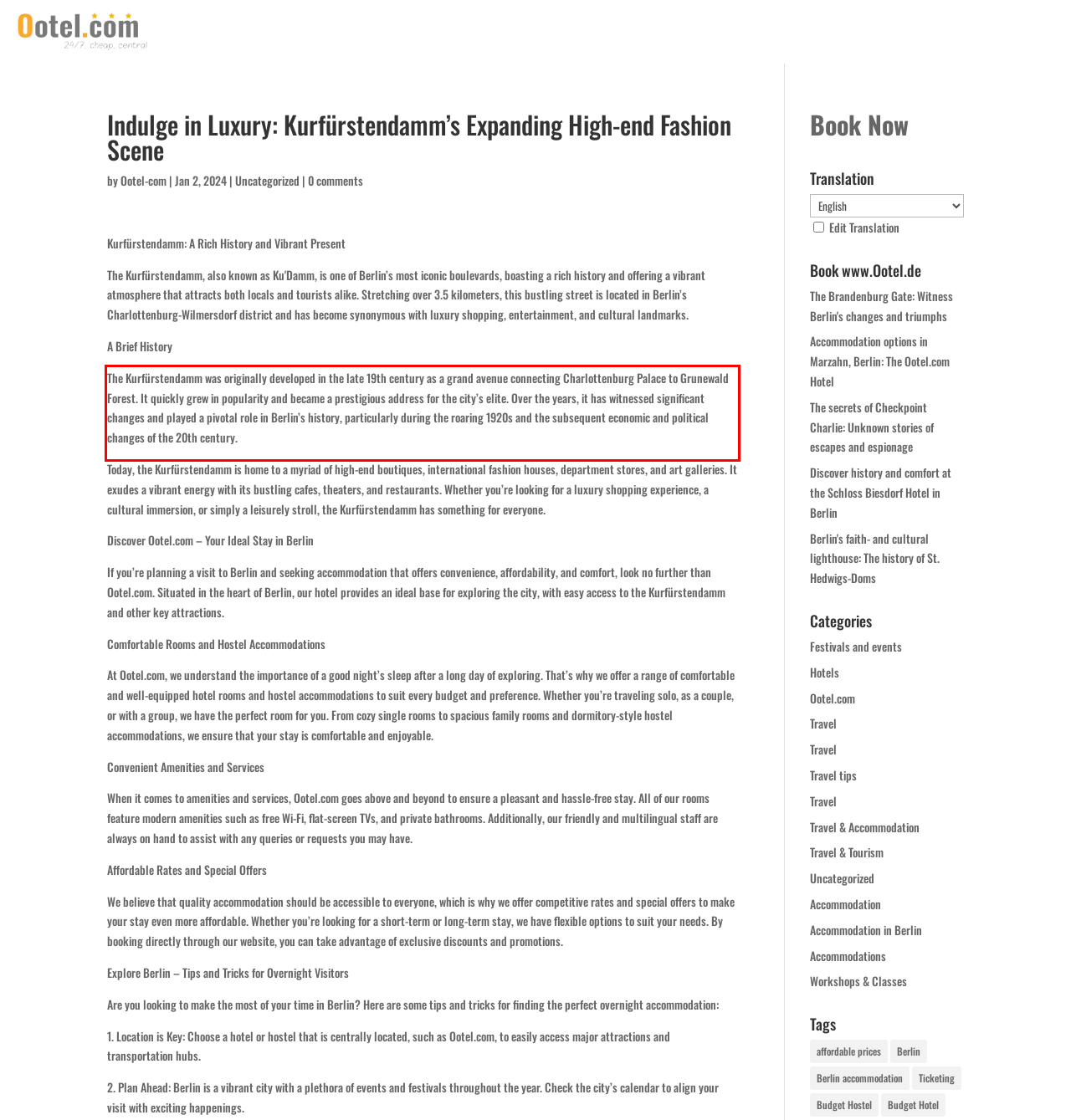You are presented with a screenshot containing a red rectangle. Extract the text found inside this red bounding box.

The Kurfürstendamm was originally developed in the late 19th century as a grand avenue connecting Charlottenburg Palace to Grunewald Forest. It quickly grew in popularity and became a prestigious address for the city’s elite. Over the years, it has witnessed significant changes and played a pivotal role in Berlin’s history, particularly during the roaring 1920s and the subsequent economic and political changes of the 20th century.